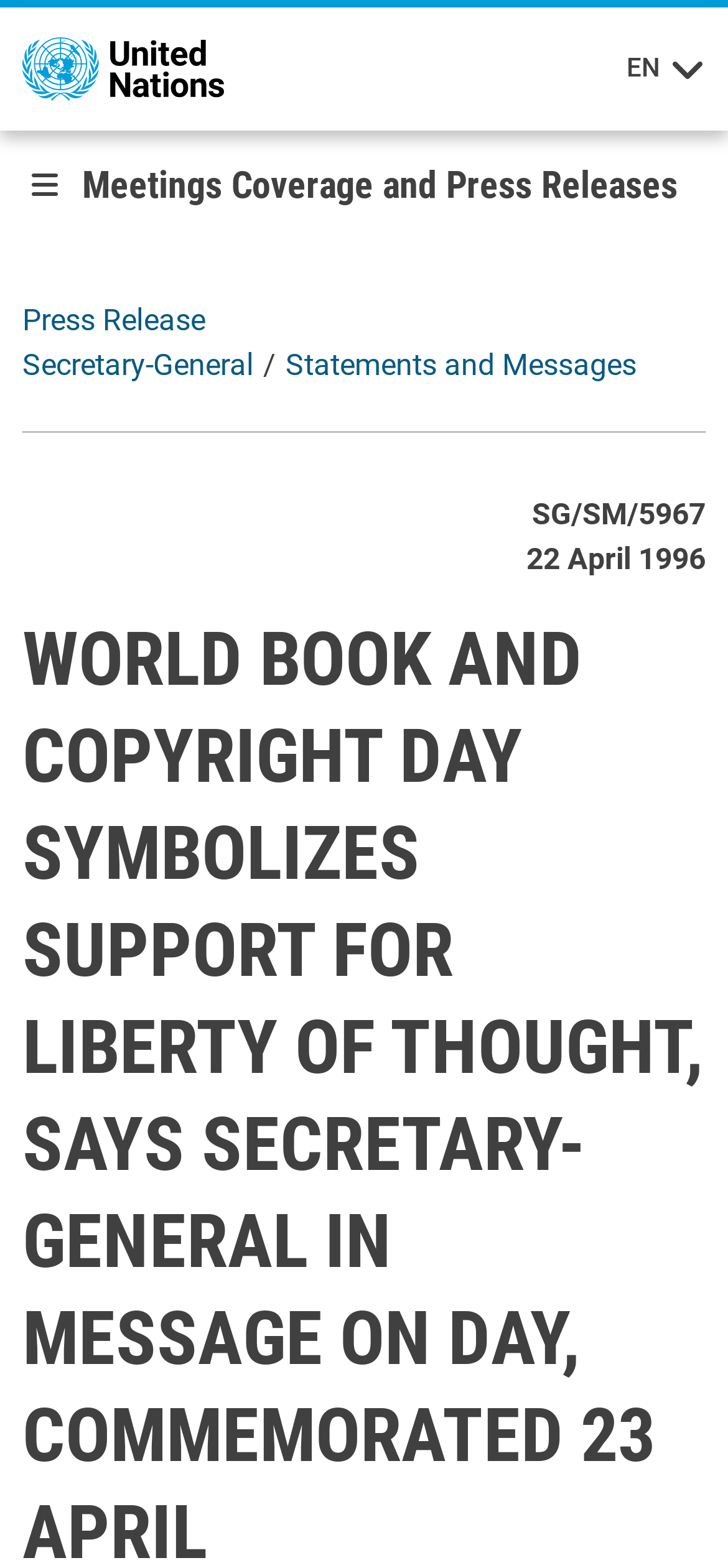Extract the bounding box coordinates for the UI element described by the text: "Press Release". The coordinates should be in the form of [left, top, right, bottom] with values between 0 and 1.

[0.031, 0.193, 0.282, 0.215]